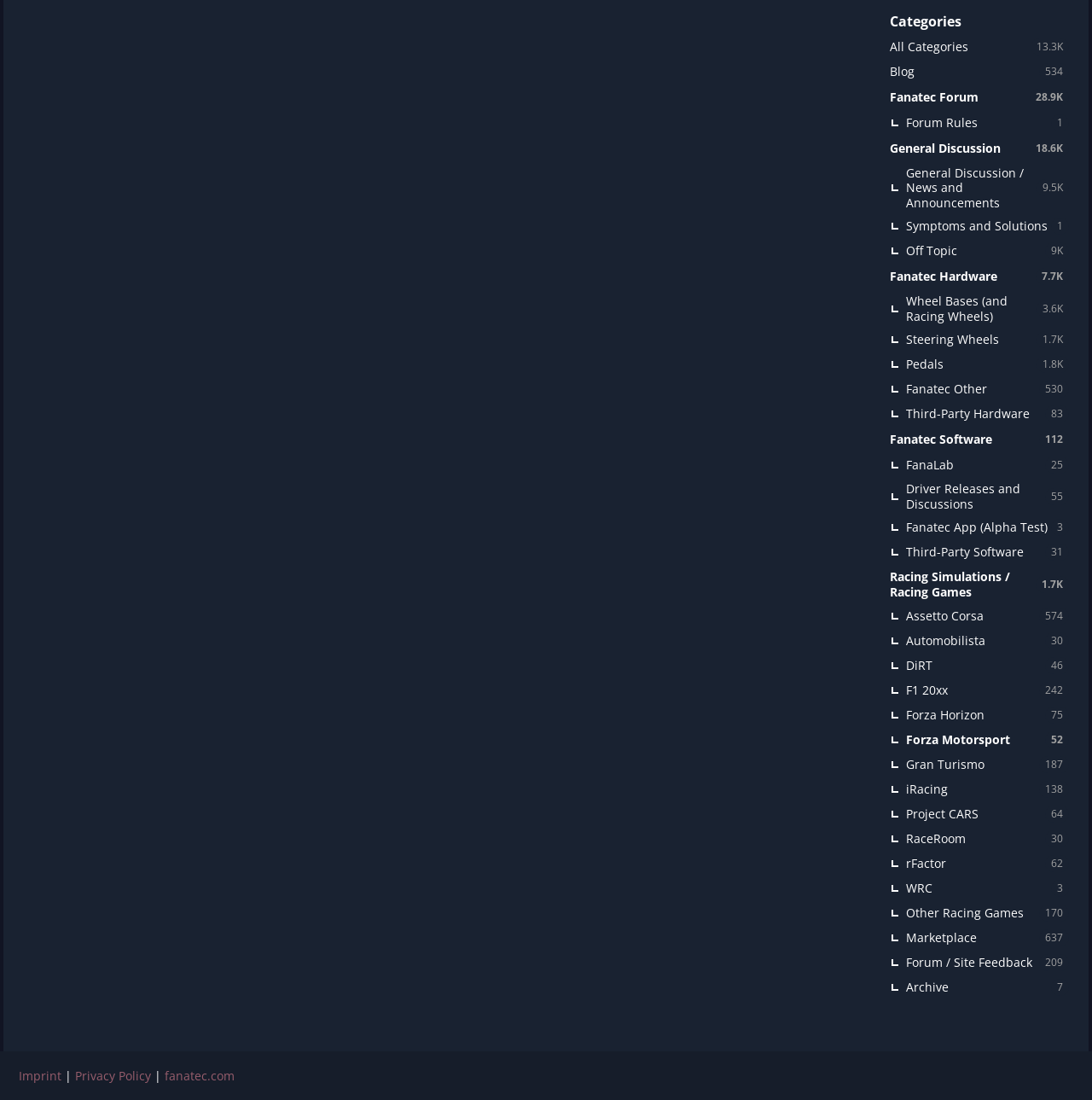Specify the bounding box coordinates (top-left x, top-left y, bottom-right x, bottom-right y) of the UI element in the screenshot that matches this description: Privacy Policy

[0.069, 0.971, 0.138, 0.985]